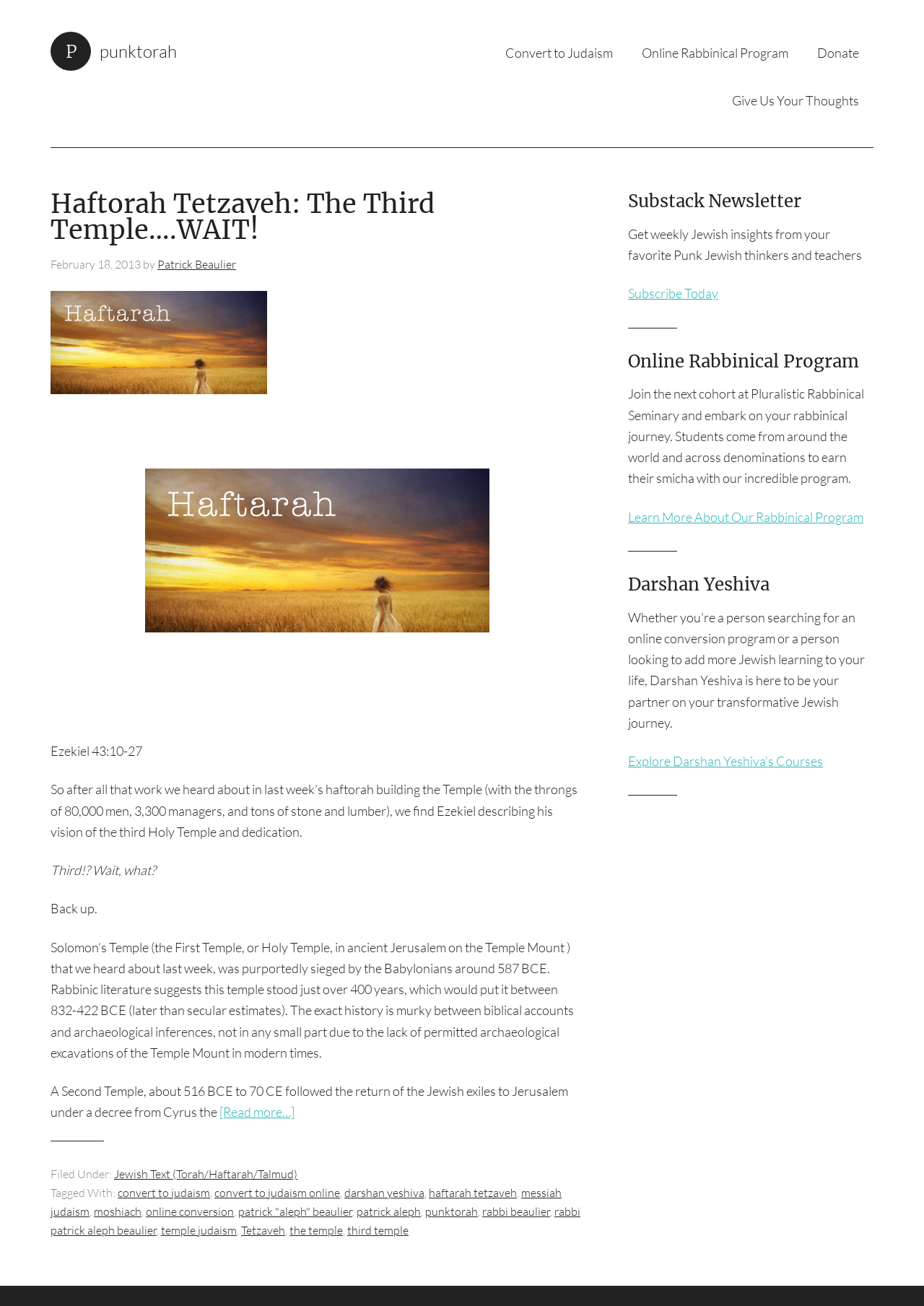What is the name of the author of the article?
By examining the image, provide a one-word or phrase answer.

Patrick Beaulier